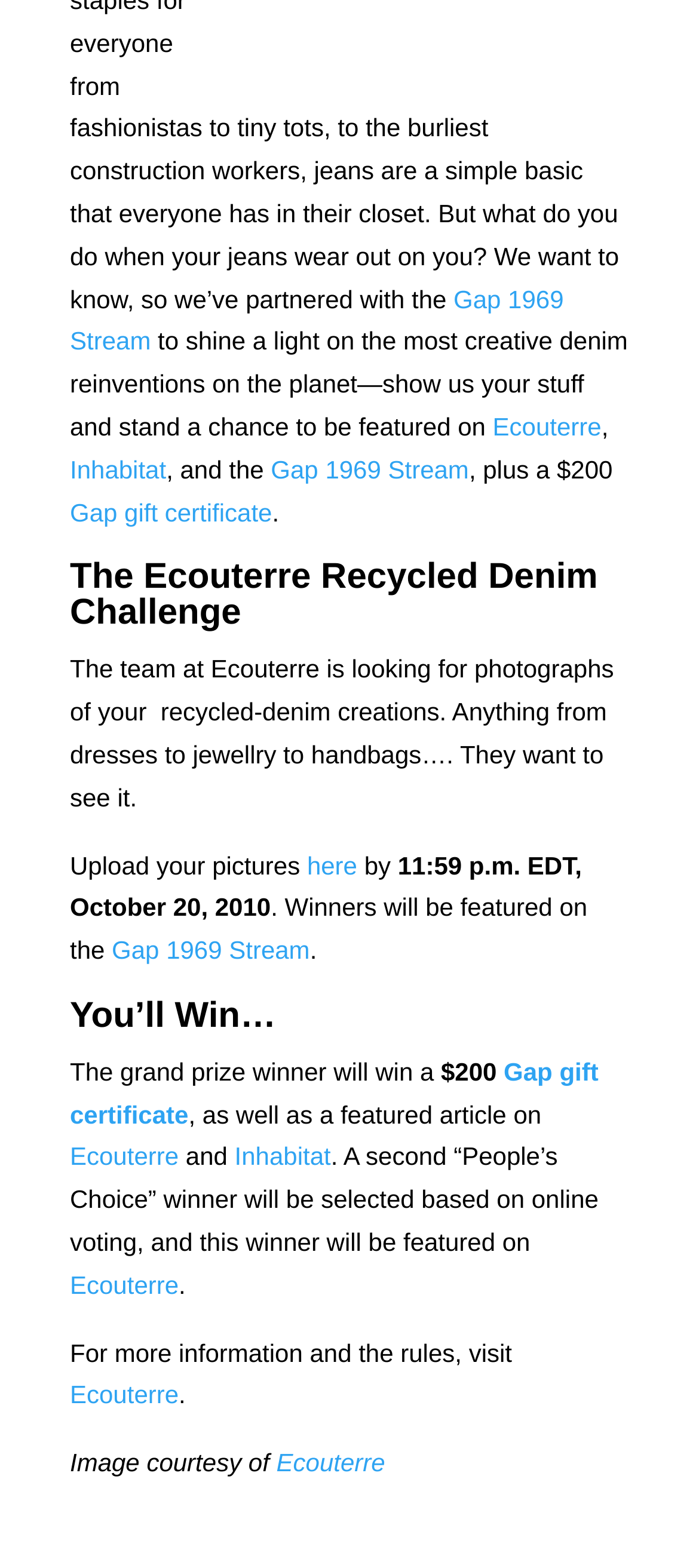Kindly provide the bounding box coordinates of the section you need to click on to fulfill the given instruction: "Visit Ecouterre".

[0.705, 0.263, 0.86, 0.281]